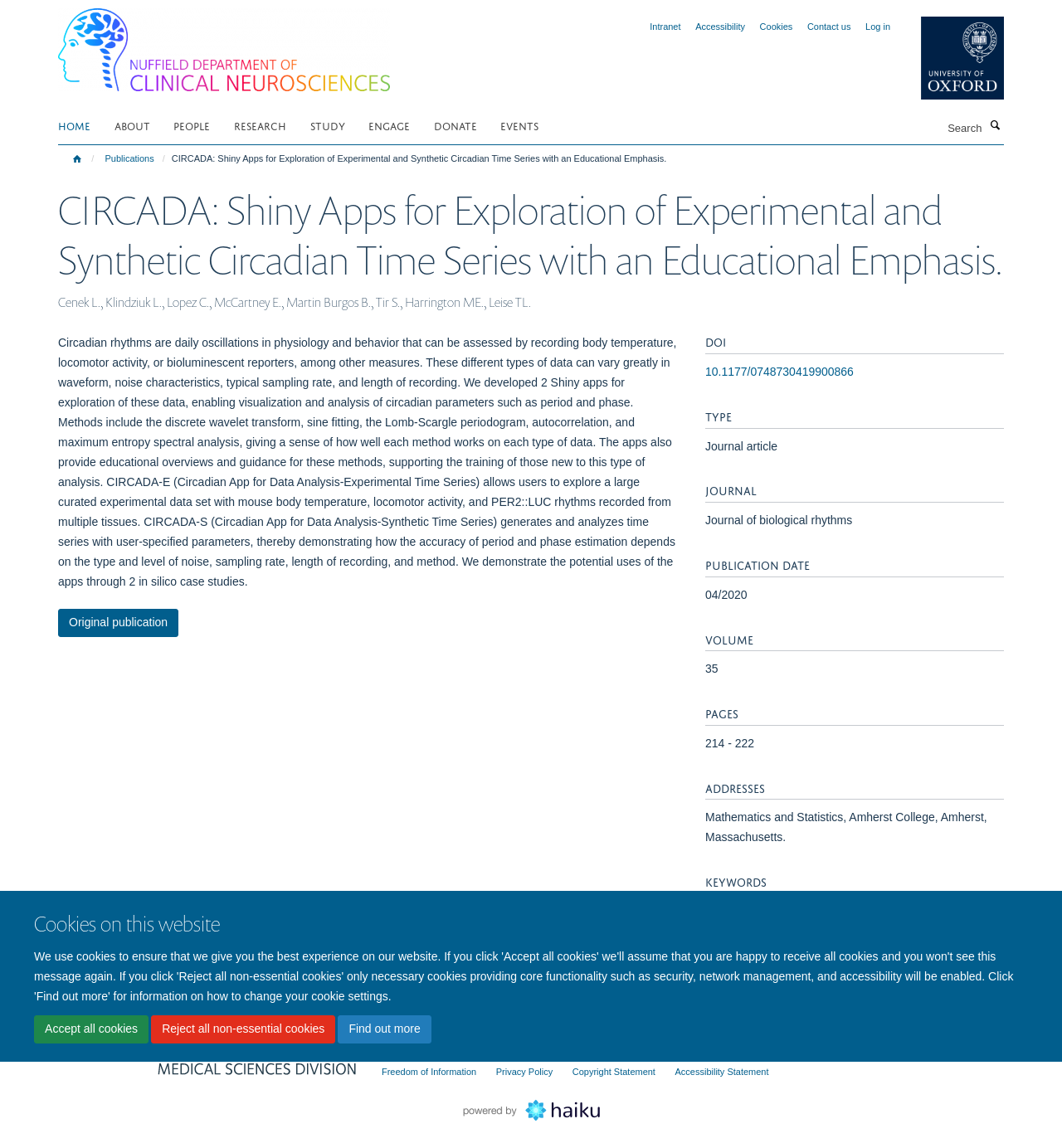Examine the image and give a thorough answer to the following question:
What is the name of the department at the University of Oxford?

I found the answer by looking at the top-left corner of the webpage, where the department's name is displayed as 'Nuffield Department of Clinical Neurosciences'.